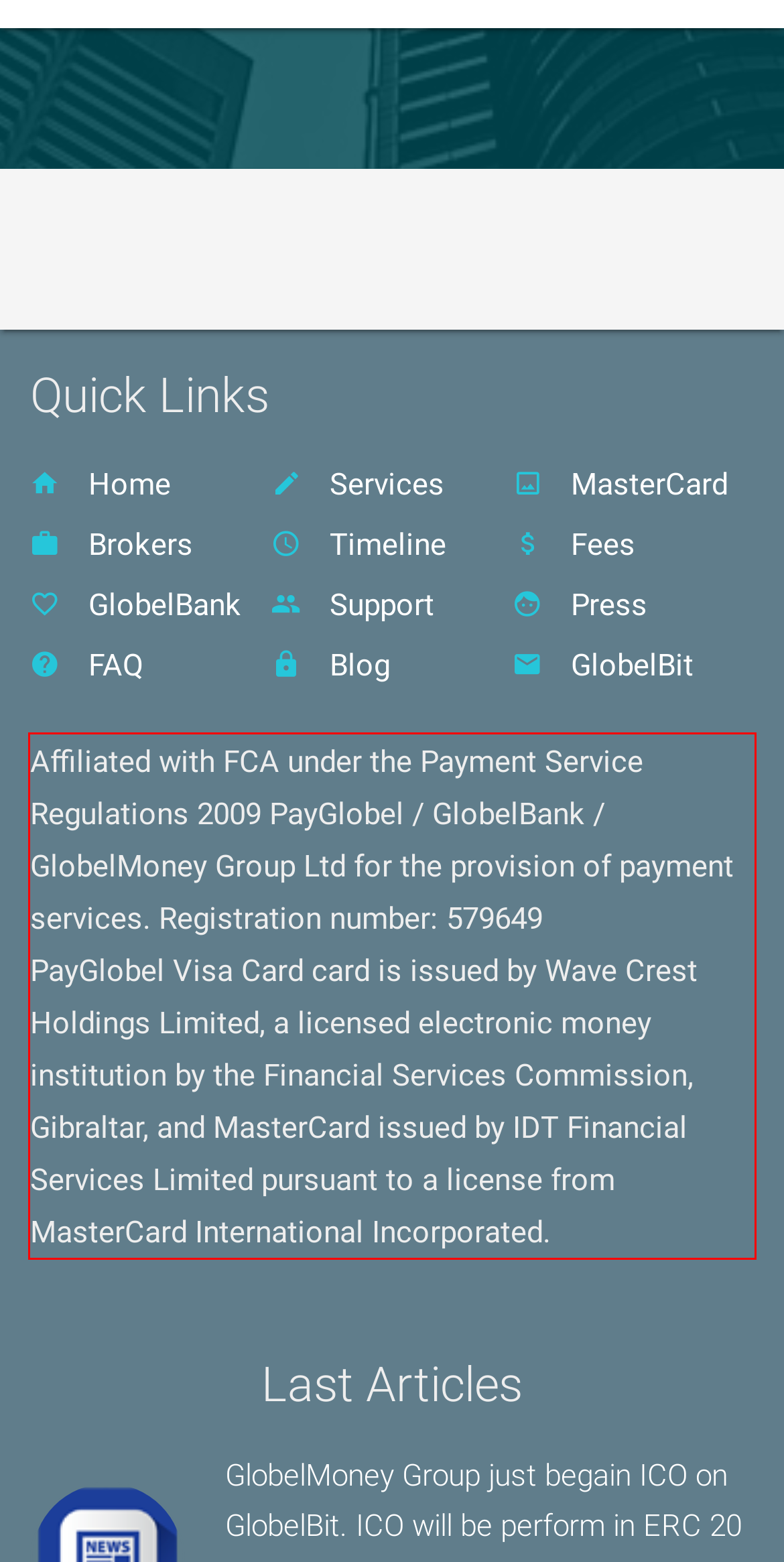You are looking at a screenshot of a webpage with a red rectangle bounding box. Use OCR to identify and extract the text content found inside this red bounding box.

Affiliated with FCA under the Payment Service Regulations 2009 PayGlobel / GlobelBank / GlobelMoney Group Ltd for the provision of payment services. Registration number: 579649 PayGlobel Visa Card card is issued by Wave Crest Holdings Limited, a licensed electronic money institution by the Financial Services Commission, Gibraltar, and MasterCard issued by IDT Financial Services Limited pursuant to a license from MasterCard International Incorporated.